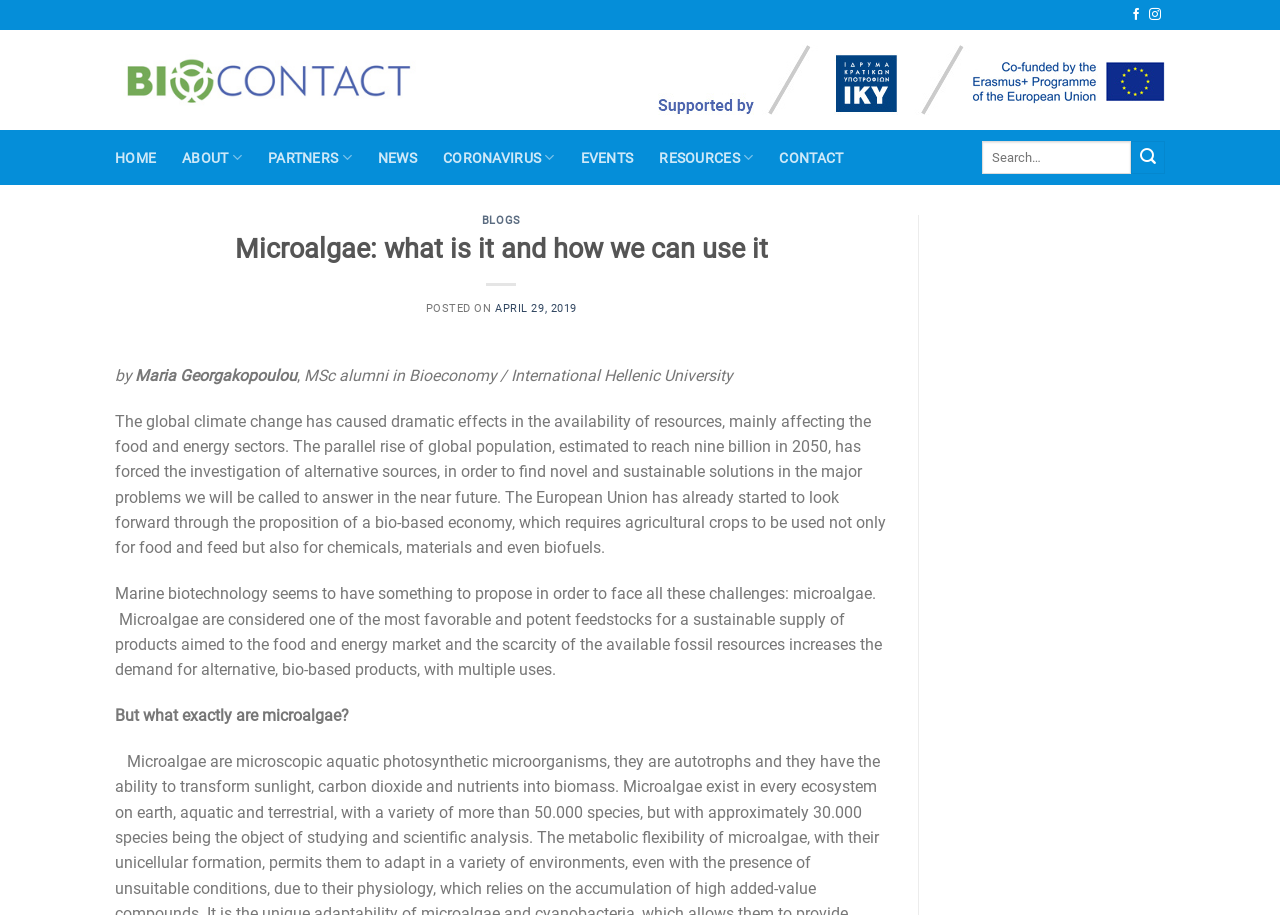How many social media links are available?
Using the information presented in the image, please offer a detailed response to the question.

The number of social media links can be found by looking at the top right corner of the webpage where there are two links 'Follow on Facebook' and 'Follow on Instagram'.